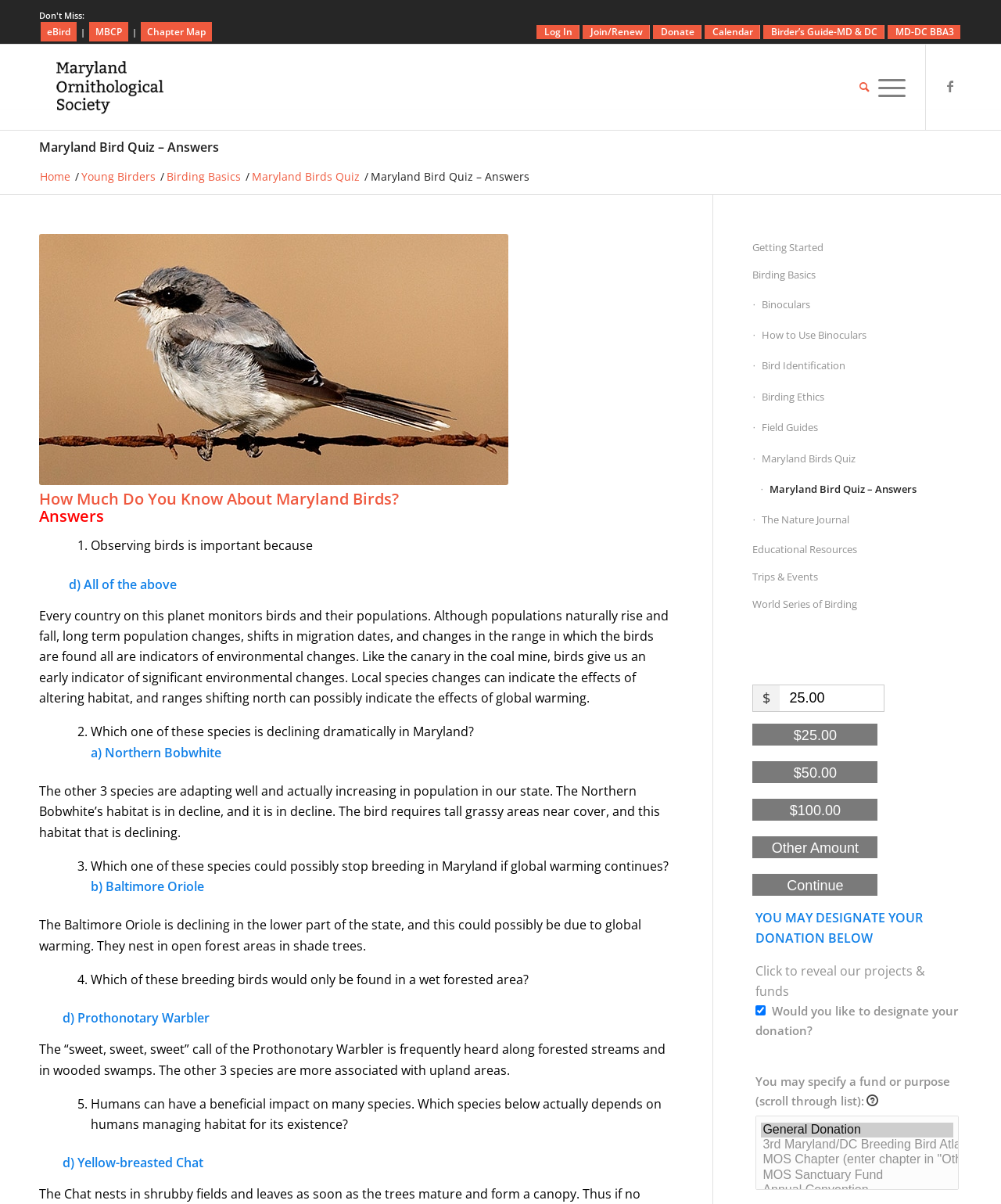Identify the bounding box coordinates of the area that should be clicked in order to complete the given instruction: "Search for something". The bounding box coordinates should be four float numbers between 0 and 1, i.e., [left, top, right, bottom].

[0.848, 0.037, 0.879, 0.108]